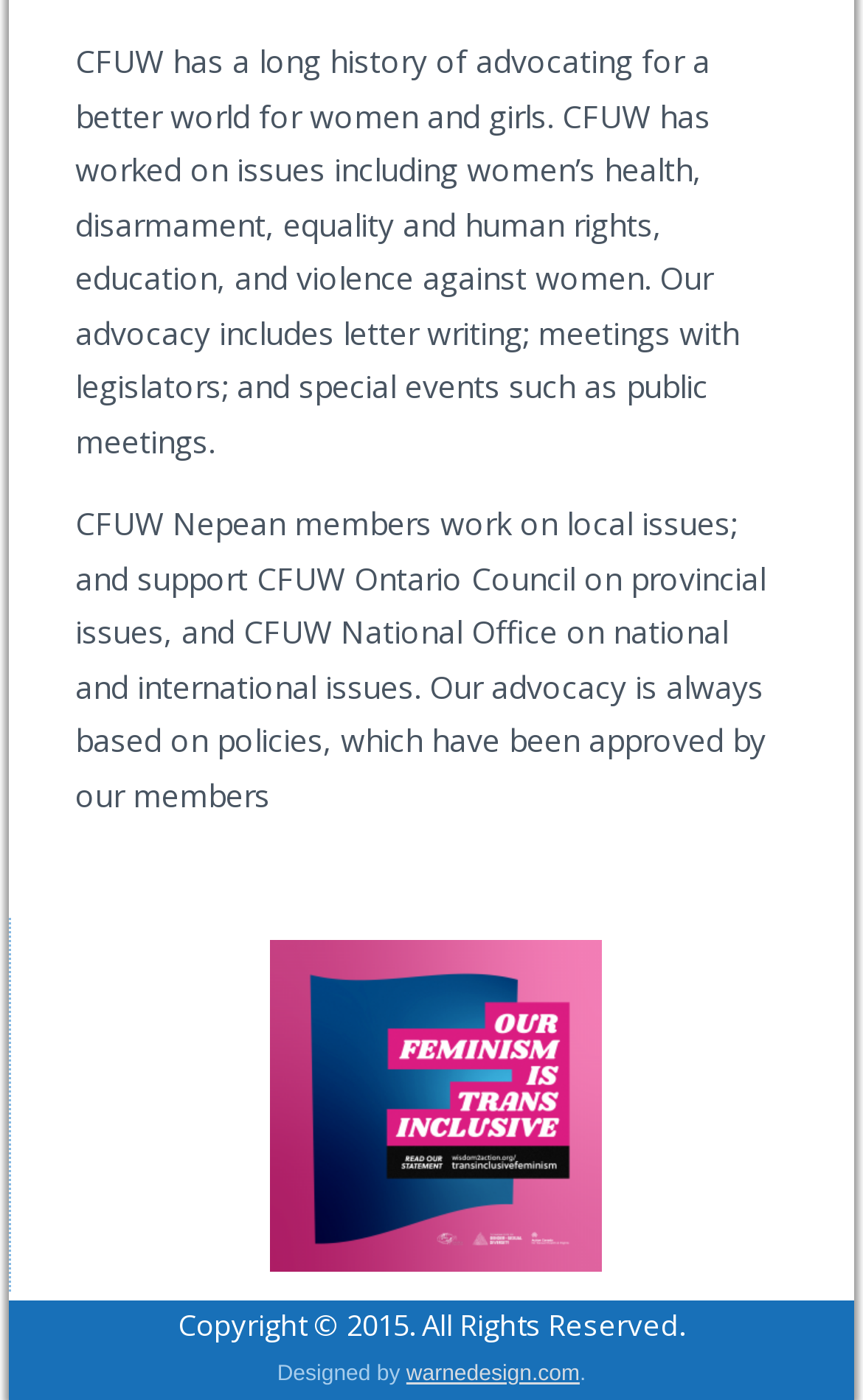Give a concise answer using only one word or phrase for this question:
What is the figure element on the webpage?

an image